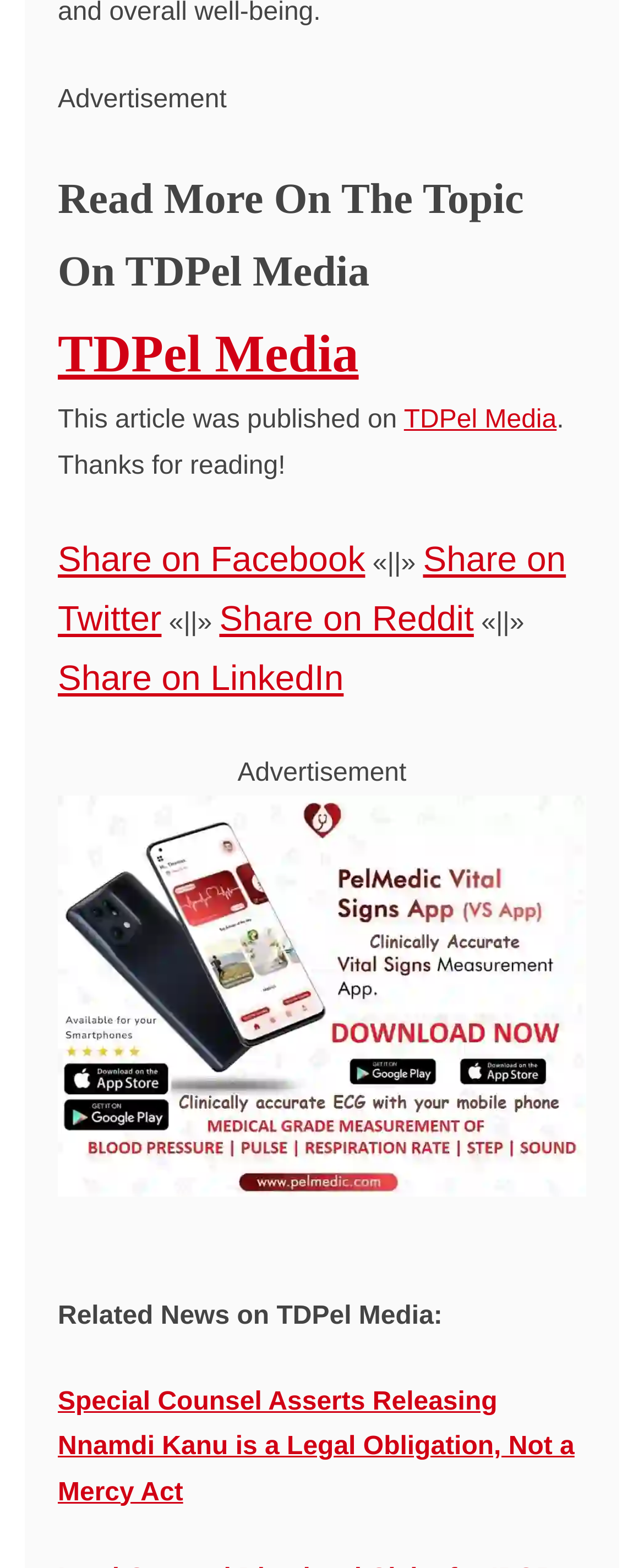Locate the bounding box for the described UI element: "contact us". Ensure the coordinates are four float numbers between 0 and 1, formatted as [left, top, right, bottom].

None